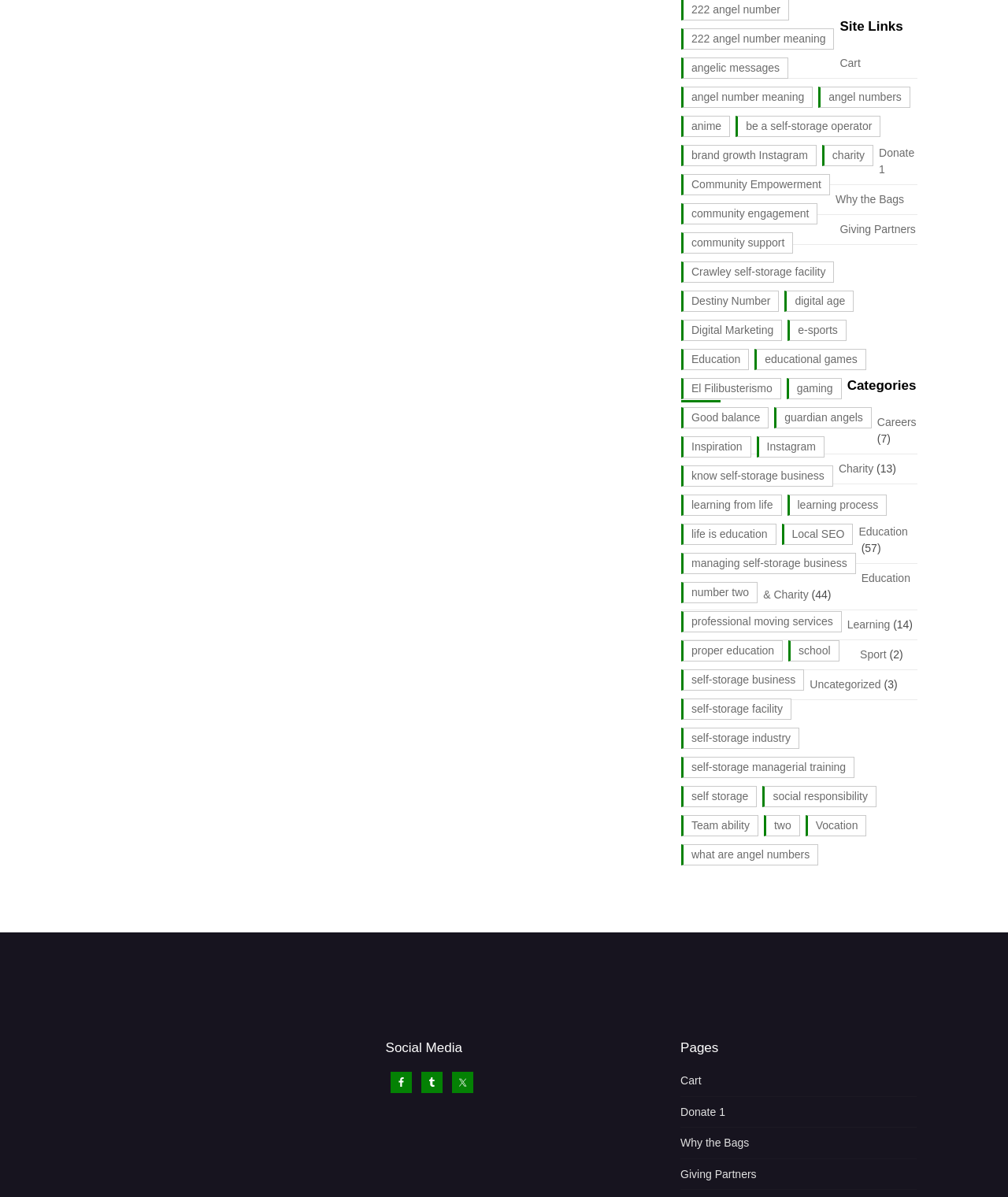Please identify the bounding box coordinates for the region that you need to click to follow this instruction: "Check 'Facebook'".

[0.387, 0.896, 0.408, 0.913]